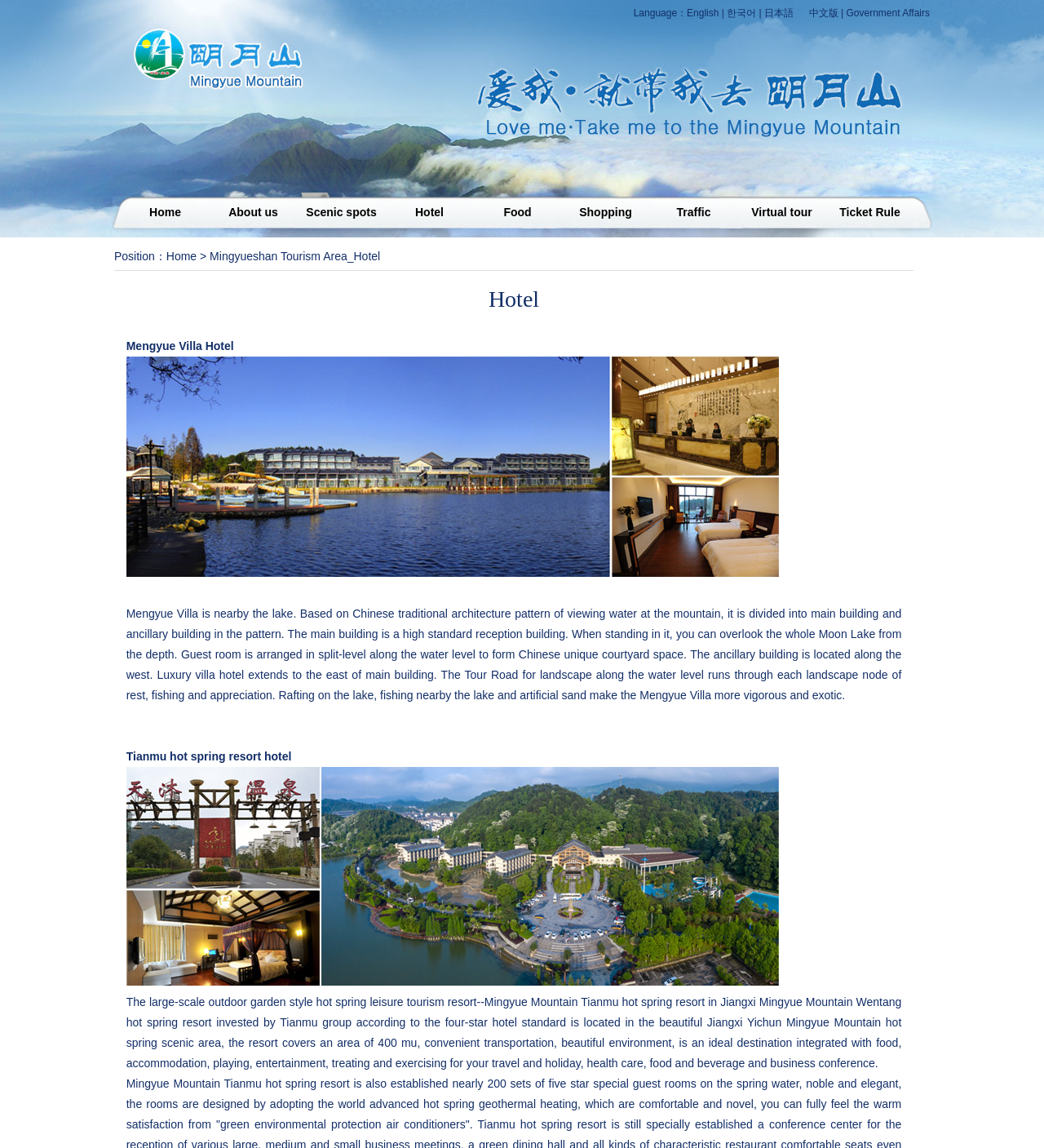Offer a thorough description of the webpage.

The webpage is about Mingyueshan Tourism Area, specifically focusing on the hotel section. At the top, there is a language selection area with options for English, Korean, Japanese, and Chinese. Below this, there is a navigation menu with links to various sections, including Government Affairs, Home, About us, Scenic spots, Hotel, Food, Shopping, Traffic, Virtual tour, and Ticket Rule.

On the left side, there is a breadcrumb trail indicating the current position: Home > Mingyueshan Tourism Area_Hotel. Below this, there is a heading "Hotel" followed by two hotel descriptions.

The first hotel is Mengyue Villa Hotel, which is described as a luxury villa hotel with a main building and ancillary building. The description highlights its unique Chinese traditional architecture and scenic views of the Moon Lake. There is an image accompanying this description.

The second hotel is Tianmu hot spring resort hotel, which is described as a large-scale outdoor garden style hot spring leisure tourism resort. The description highlights its beautiful environment, convenient transportation, and various amenities. There is also an image accompanying this description.

Overall, the webpage provides information about two hotels in the Mingyueshan Tourism Area, with detailed descriptions and images to help visitors make informed decisions.